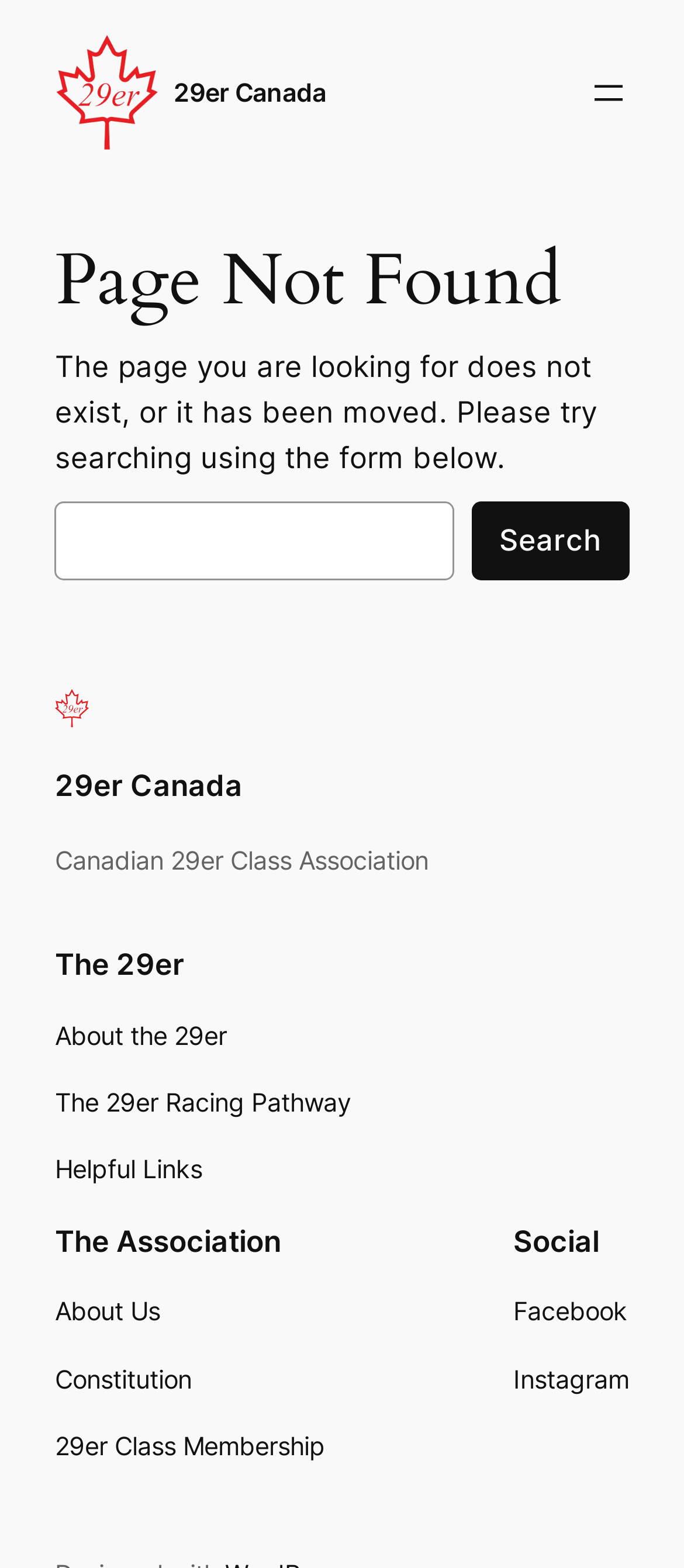Using the format (top-left x, top-left y, bottom-right x, bottom-right y), and given the element description, identify the bounding box coordinates within the screenshot: The 29er Racing Pathway

[0.08, 0.691, 0.513, 0.716]